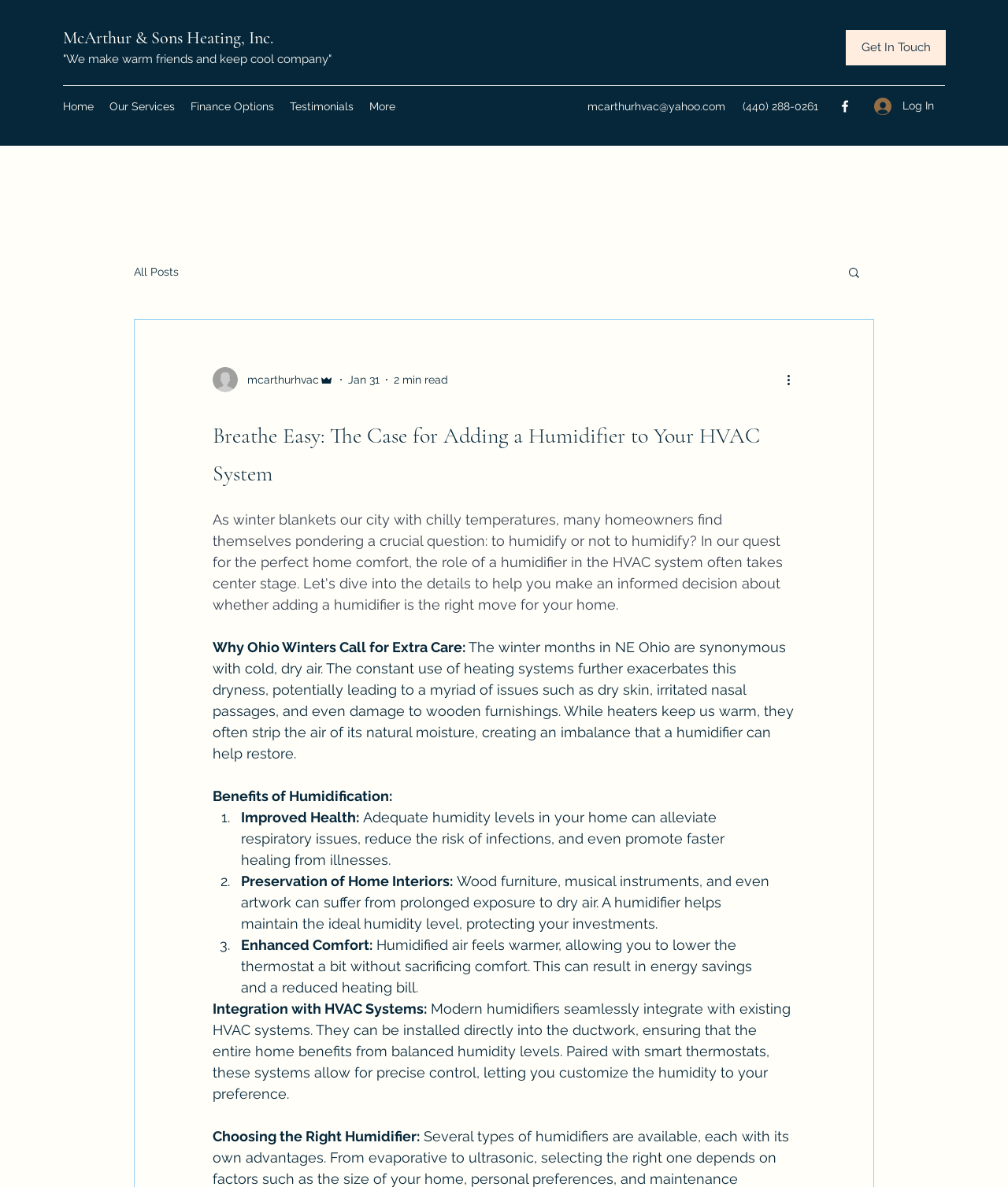Based on what you see in the screenshot, provide a thorough answer to this question: What is the phone number?

I found the phone number by looking at the top-right corner of the webpage, where it says '(440) 288-0261' in a static text format.